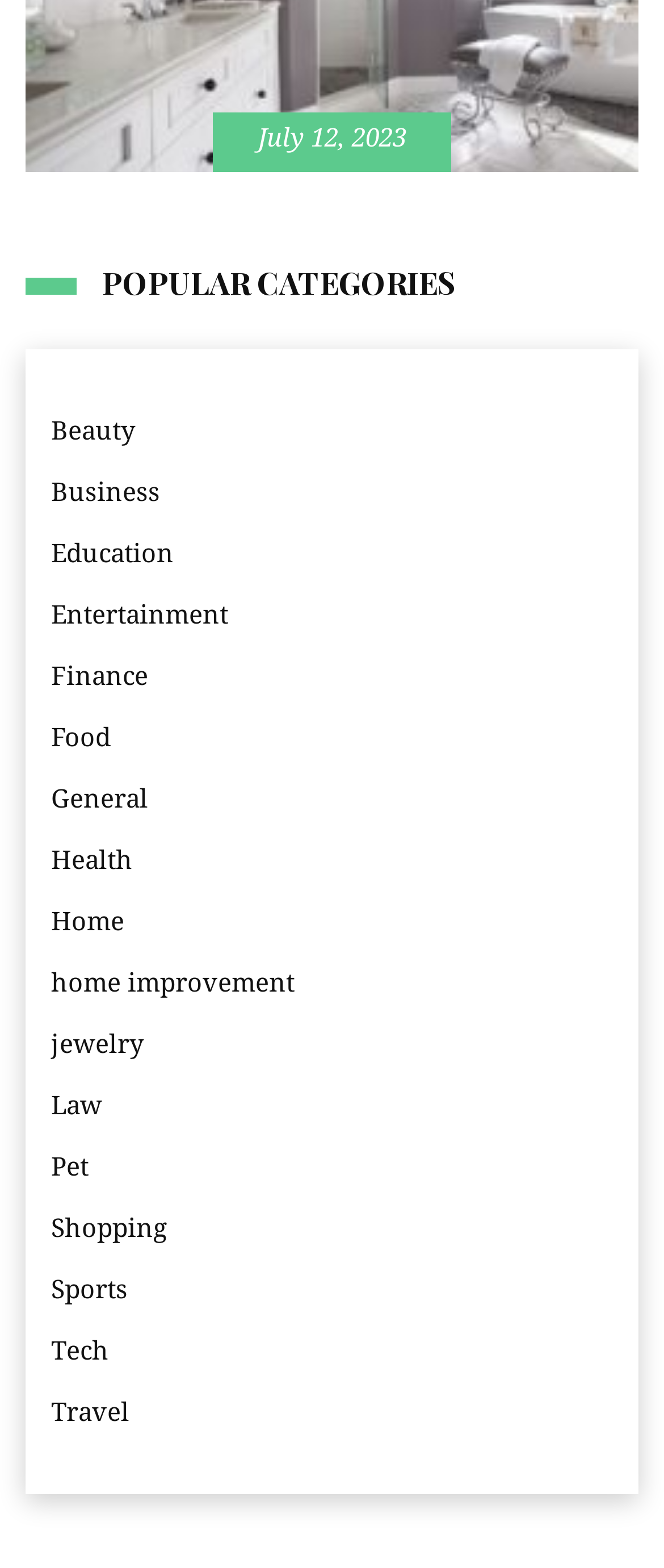Pinpoint the bounding box coordinates of the element that must be clicked to accomplish the following instruction: "click on Beauty". The coordinates should be in the format of four float numbers between 0 and 1, i.e., [left, top, right, bottom].

[0.077, 0.261, 0.203, 0.289]